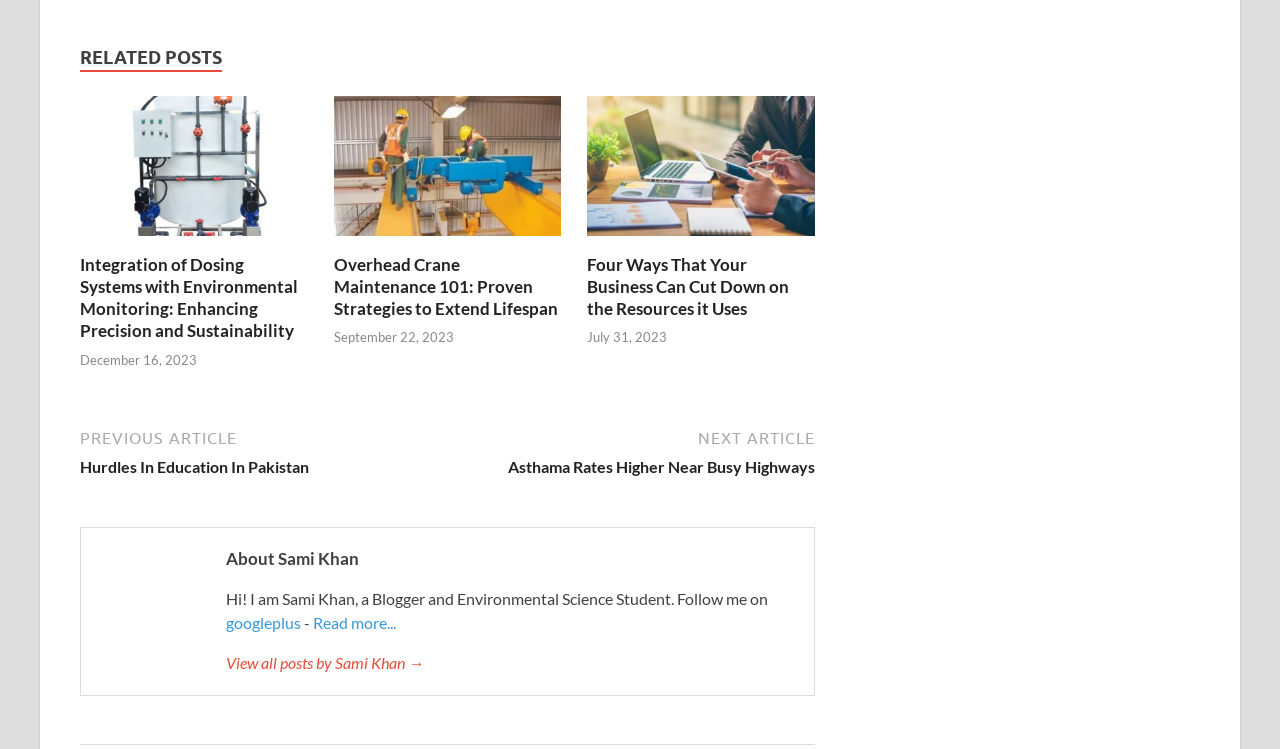How many navigation links are there?
Please look at the screenshot and answer using one word or phrase.

3